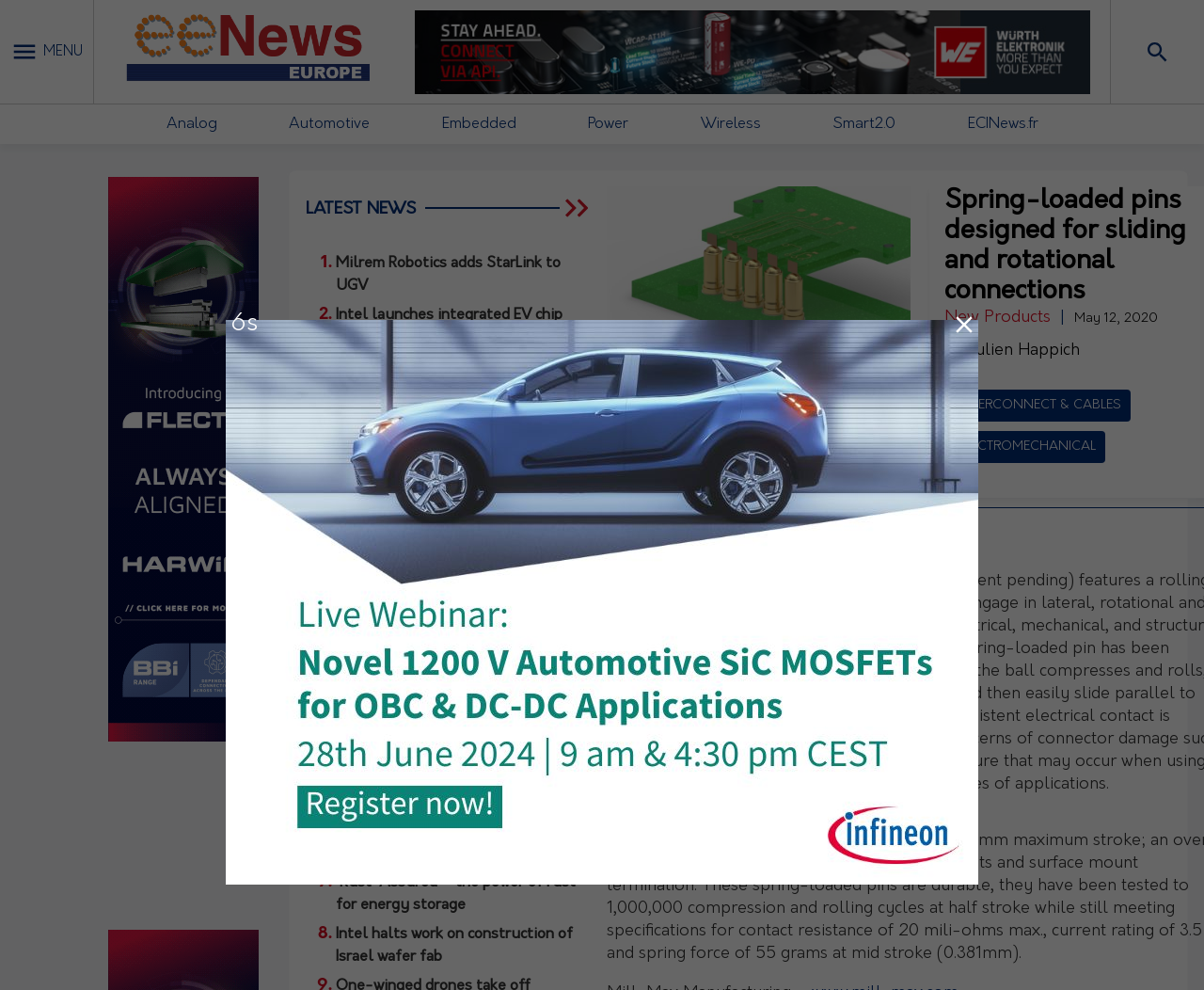Use the information in the screenshot to answer the question comprehensively: How many categories are listed under 'MENU'?

Under the 'MENU' section, there are six categories listed: Analog, Automotive, Embedded, Power, Wireless, and Smart2.0.